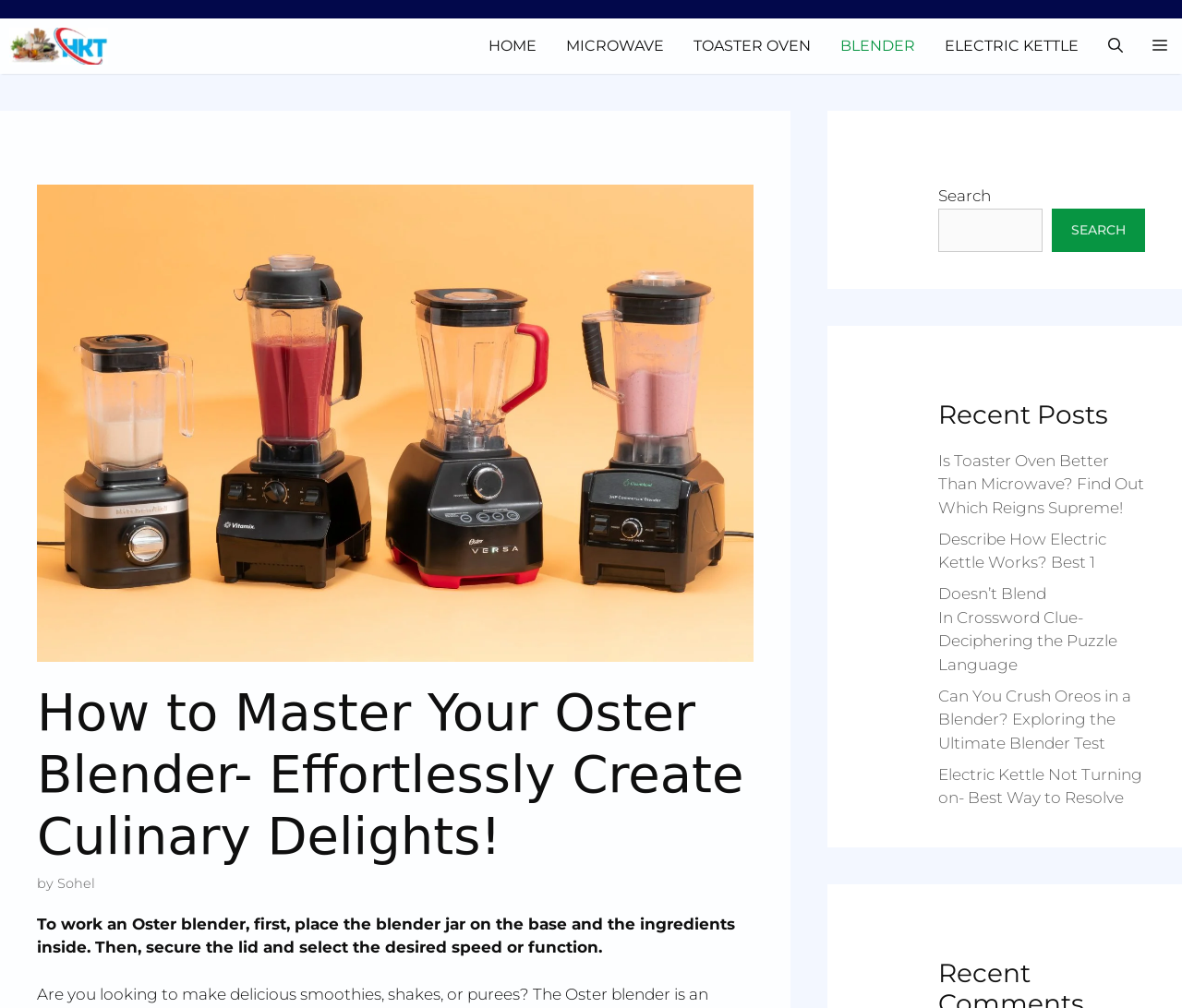Determine the bounding box for the UI element as described: "IIIF Viewer". The coordinates should be represented as four float numbers between 0 and 1, formatted as [left, top, right, bottom].

None